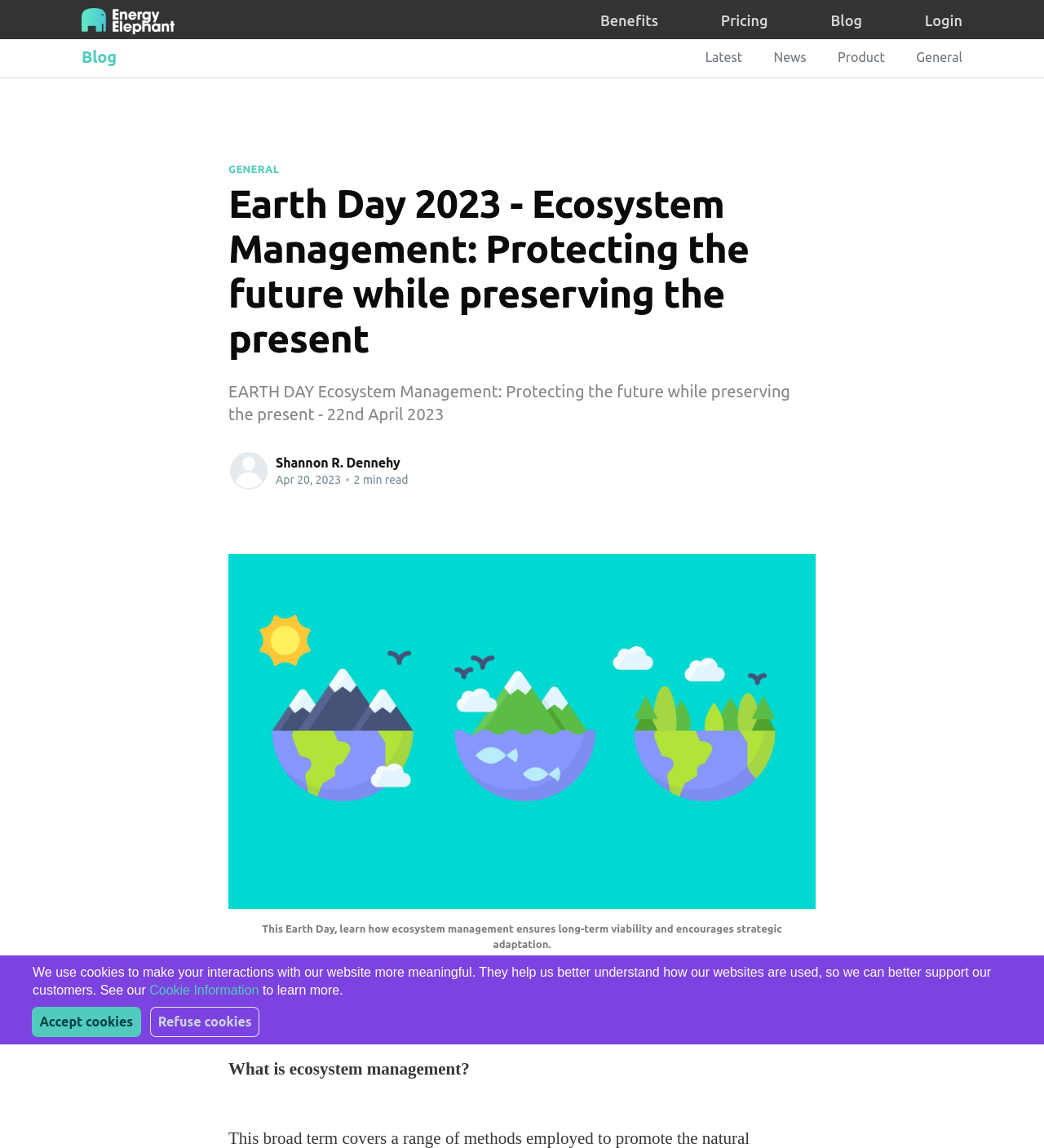With reference to the screenshot, provide a detailed response to the question below:
How many menu items are there?

I counted the number of menu items by looking at the vertical menu element, which contains four menu items: 'Benefits', 'Pricing', 'Blog', and 'Login'.